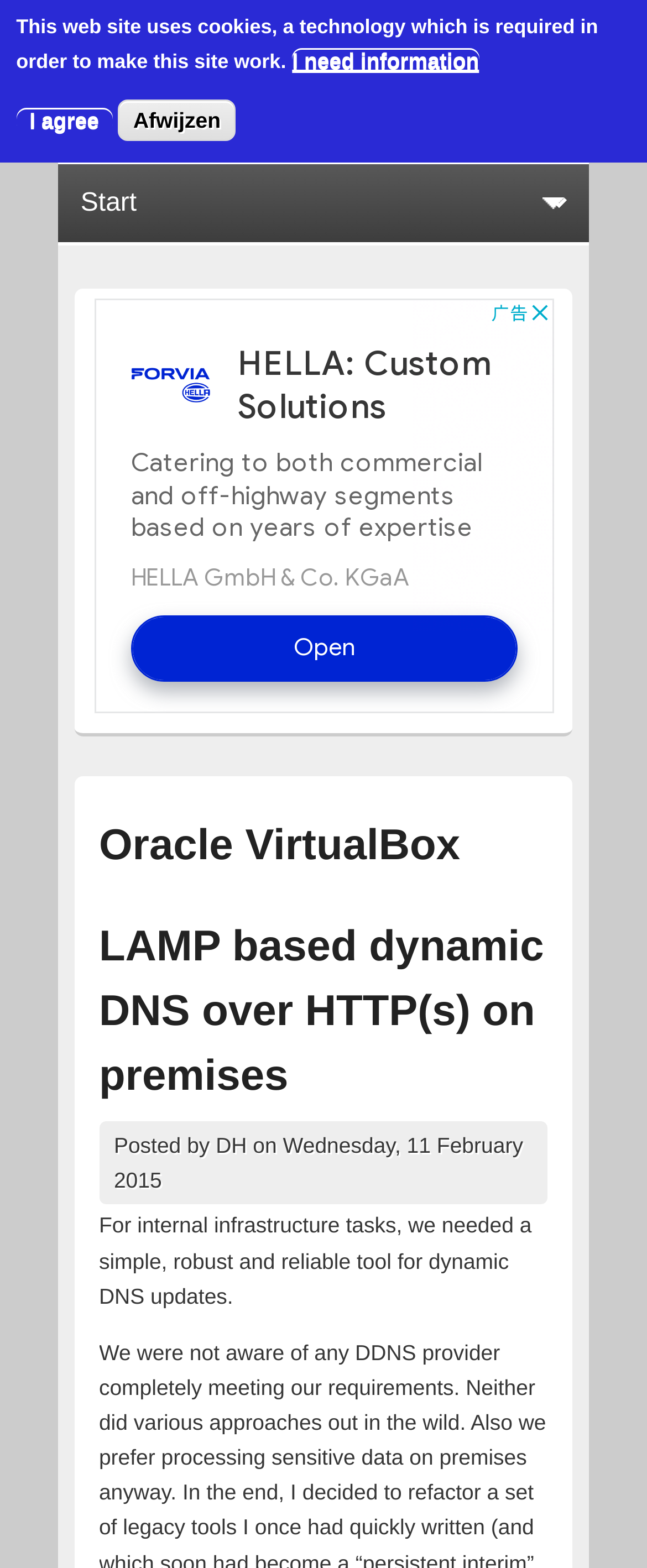What is the topic of the latest article?
Carefully analyze the image and provide a thorough answer to the question.

I found the topic by looking at the heading 'LAMP based dynamic DNS over HTTP(s) on premises' which is the title of the latest article.